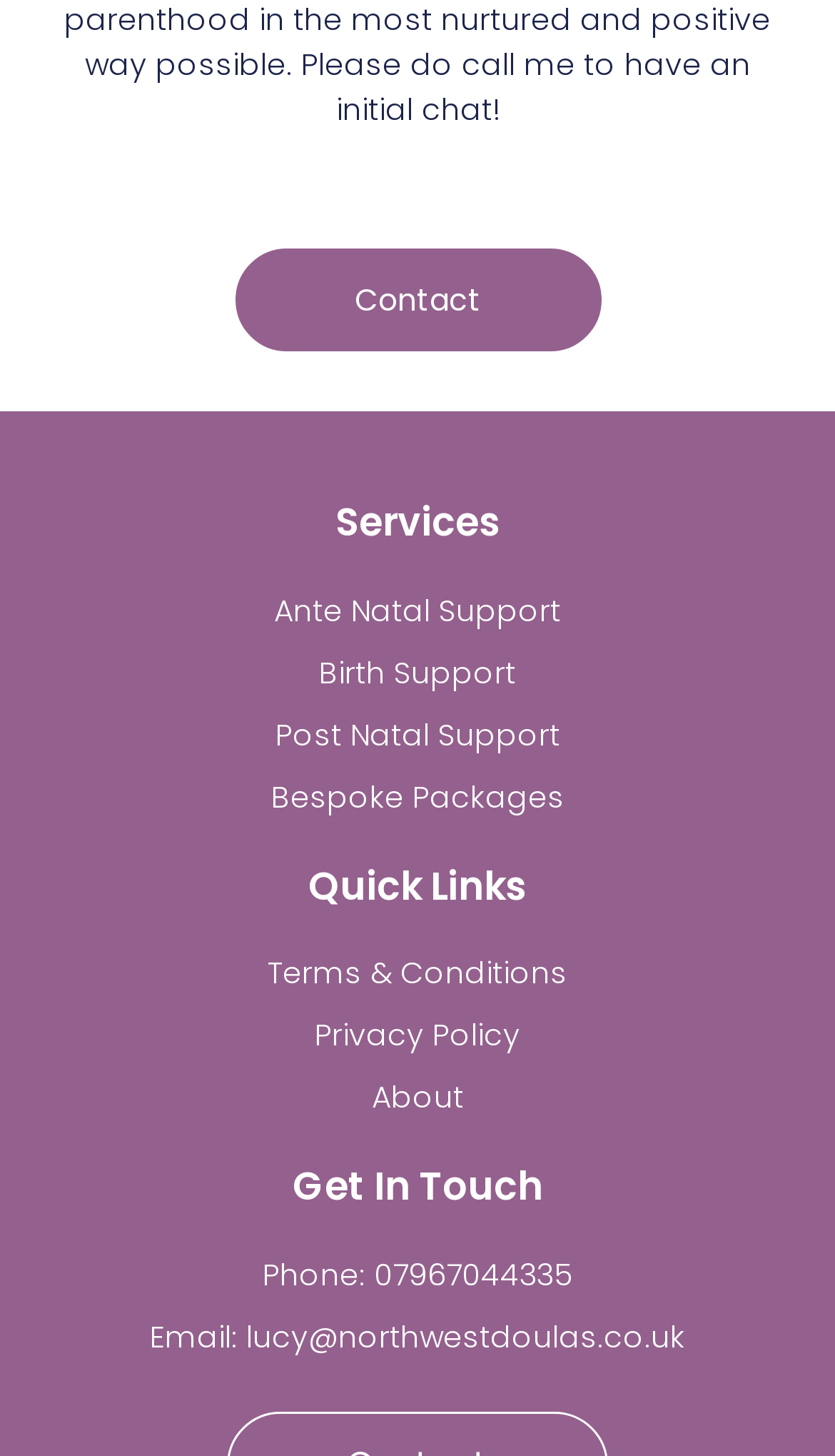What is the phone number to contact?
Make sure to answer the question with a detailed and comprehensive explanation.

The phone number to contact can be found by looking at the links under the 'Get In Touch' heading. One of the links is 'Phone: 07967044335', which provides the phone number to contact.